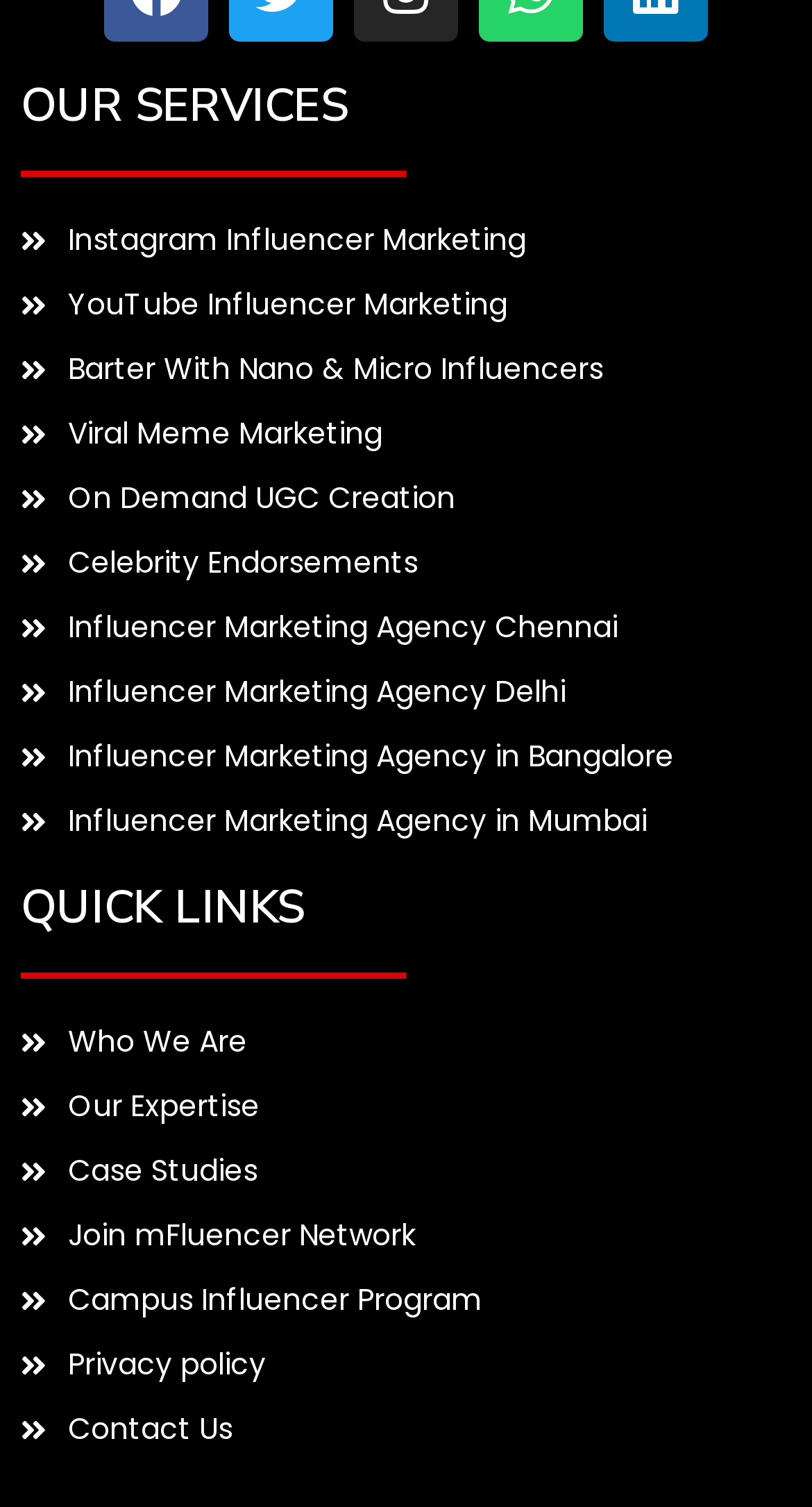Find and specify the bounding box coordinates that correspond to the clickable region for the instruction: "Learn about Viral Meme Marketing".

[0.026, 0.274, 0.974, 0.303]